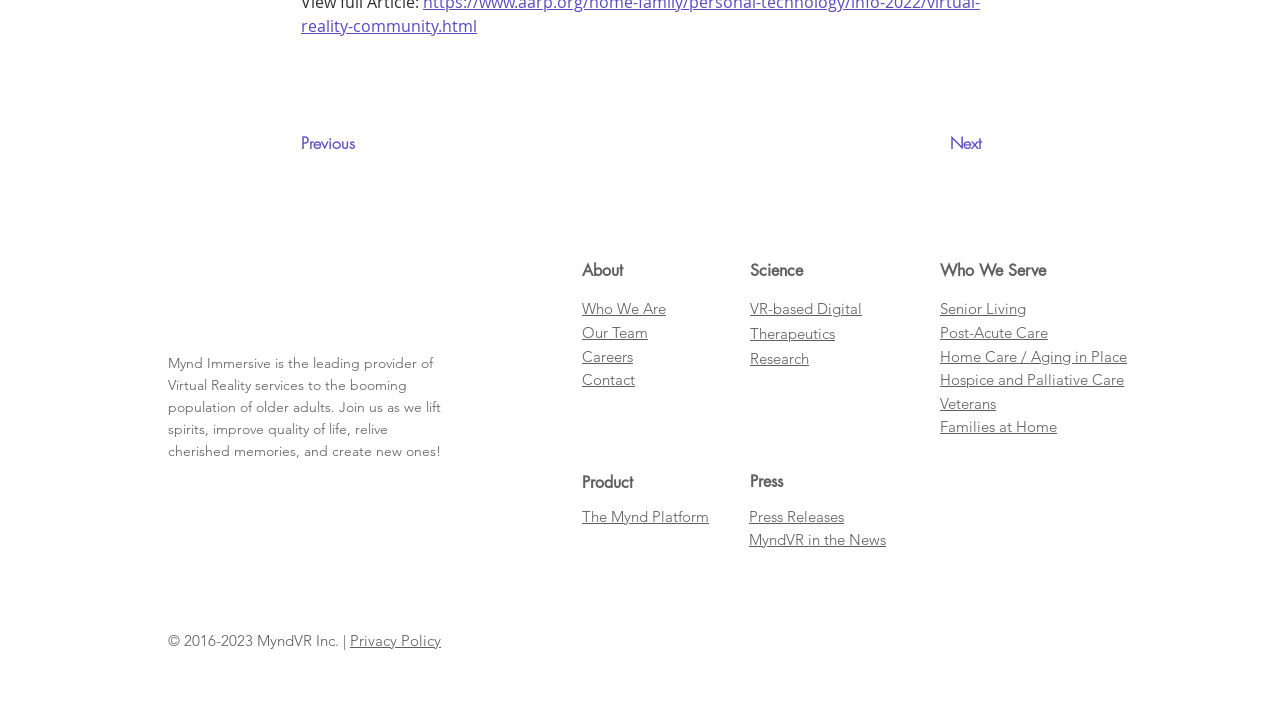Locate the bounding box of the UI element defined by this description: "Veterans". The coordinates should be given as four float numbers between 0 and 1, formatted as [left, top, right, bottom].

[0.734, 0.562, 0.778, 0.589]